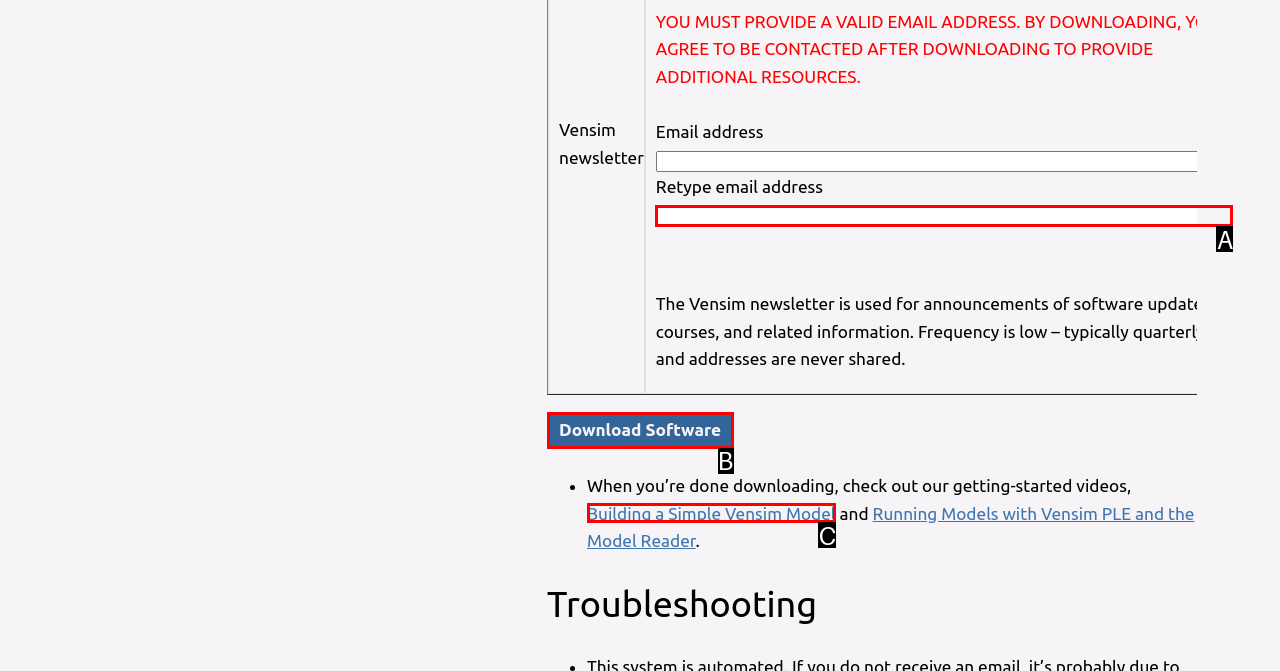From the provided options, which letter corresponds to the element described as: Building a Simple Vensim Model
Answer with the letter only.

C